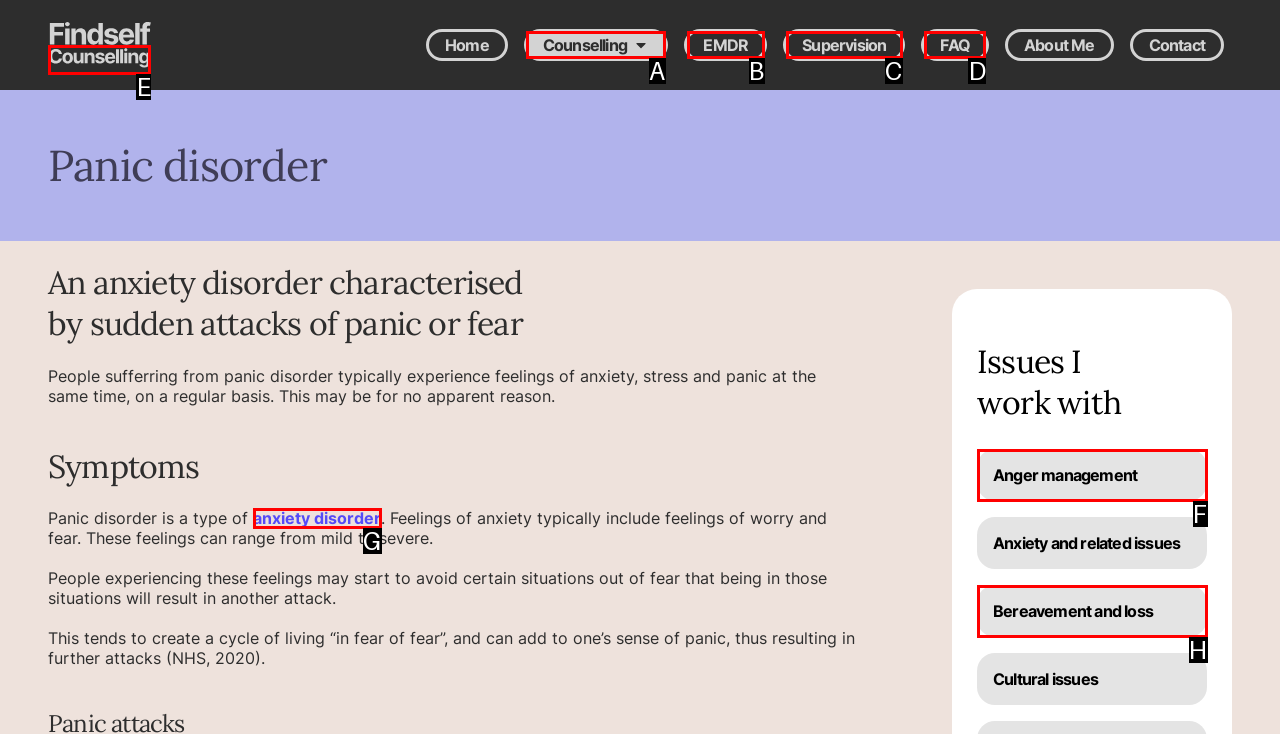Choose the HTML element that best fits the description: alt="Findself Counselling website". Answer with the option's letter directly.

E